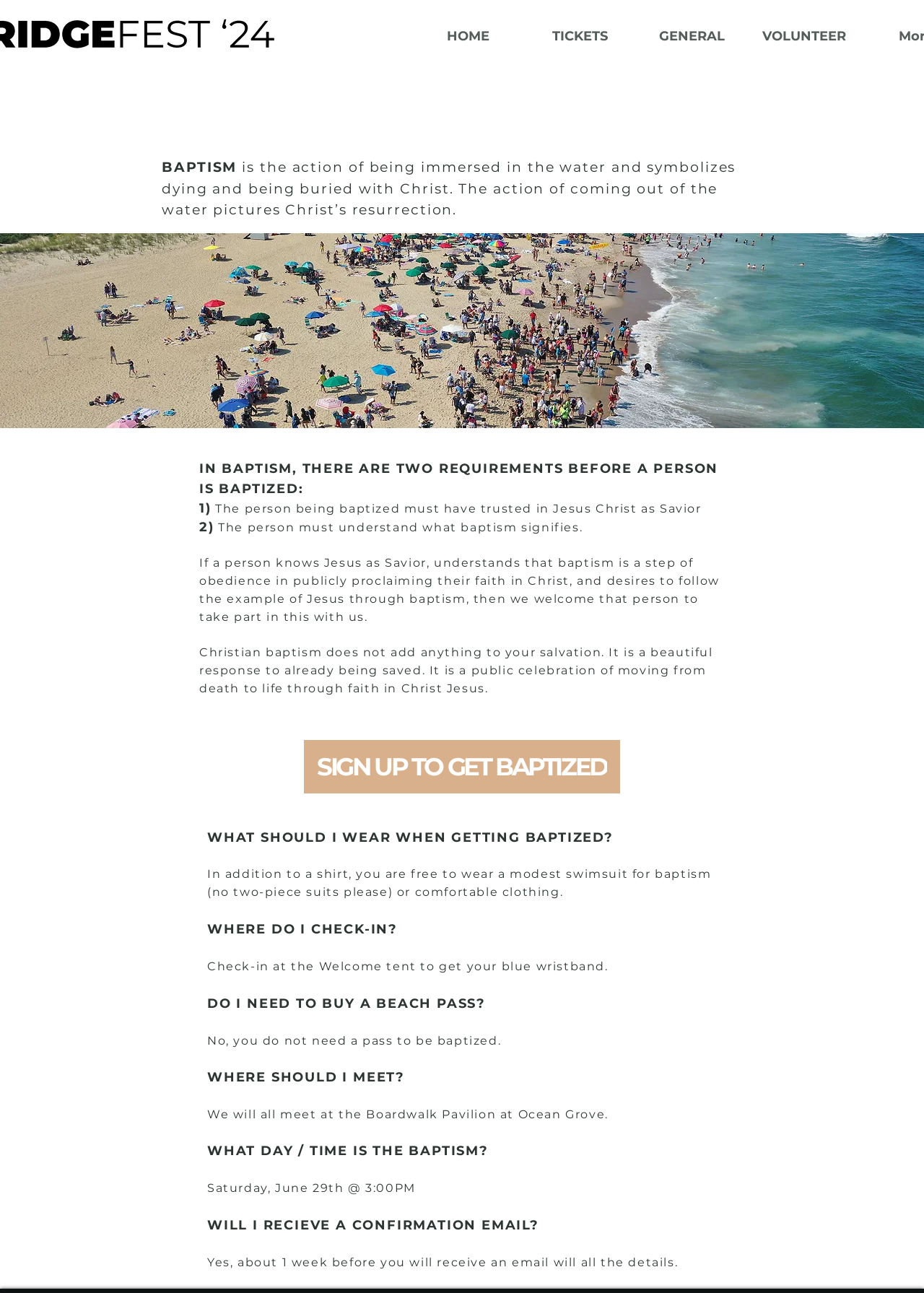From the webpage screenshot, predict the bounding box coordinates (top-left x, top-left y, bottom-right x, bottom-right y) for the UI element described here: SIGN UP TO GET BAPTIZED

[0.329, 0.572, 0.671, 0.613]